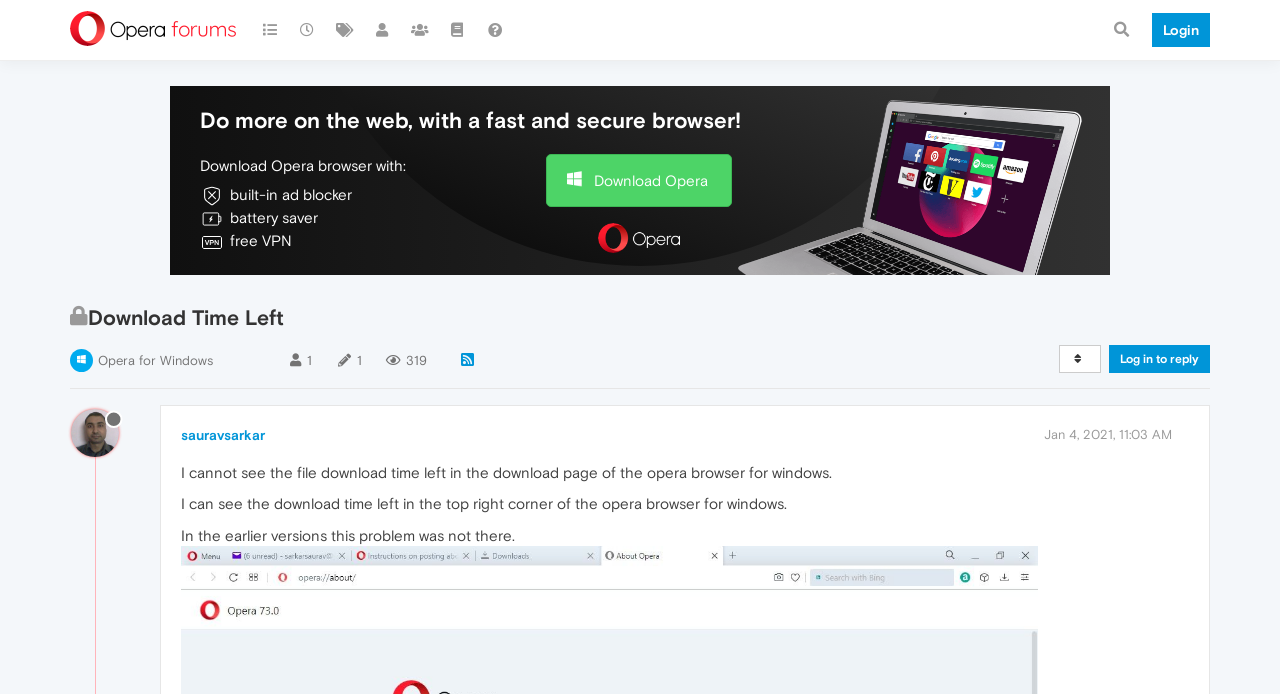Find the bounding box coordinates of the area that needs to be clicked in order to achieve the following instruction: "Download Opera browser". The coordinates should be specified as four float numbers between 0 and 1, i.e., [left, top, right, bottom].

[0.427, 0.221, 0.572, 0.298]